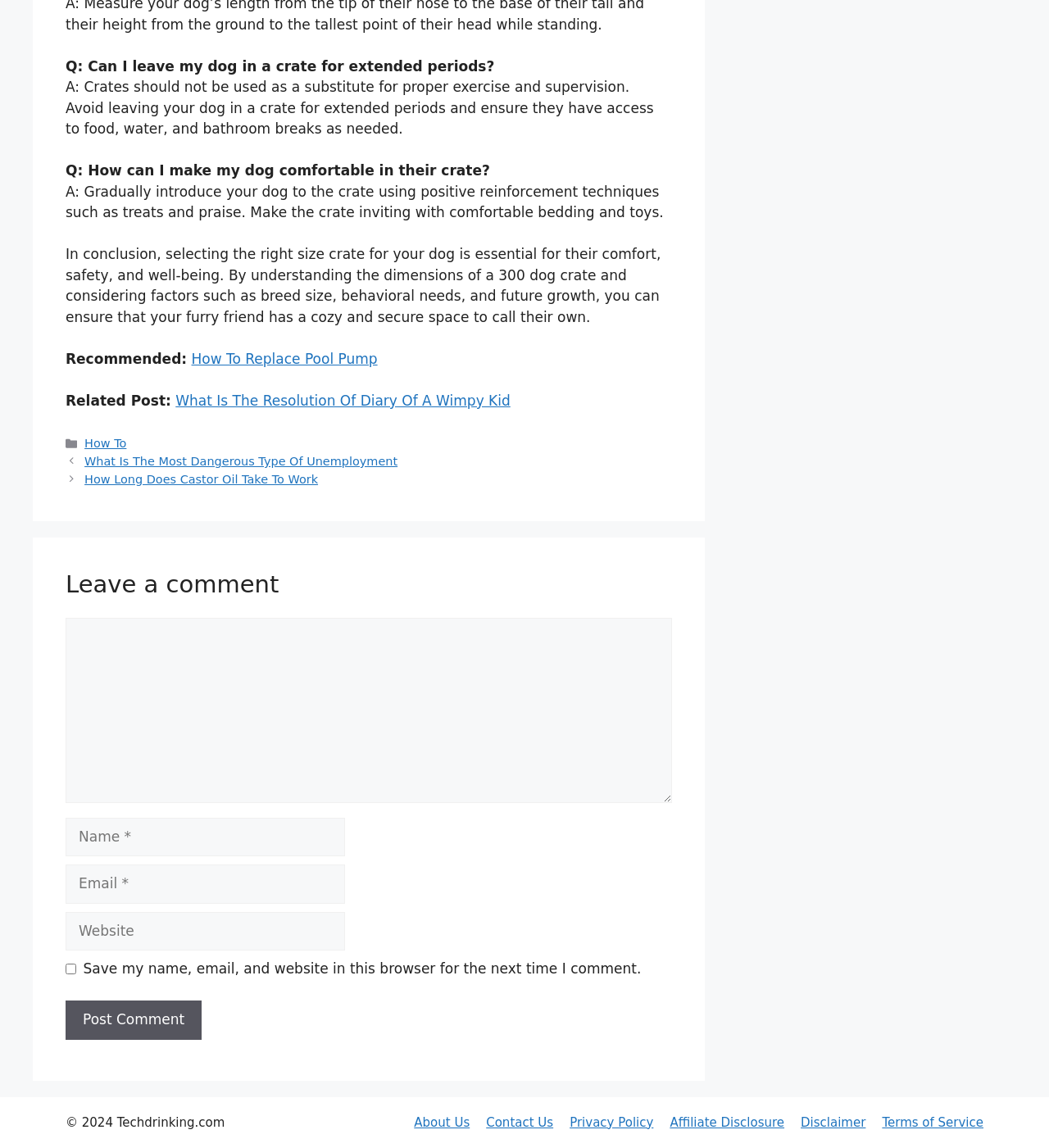Please locate the bounding box coordinates of the region I need to click to follow this instruction: "Enter your name in the 'Name' field".

[0.062, 0.712, 0.329, 0.746]